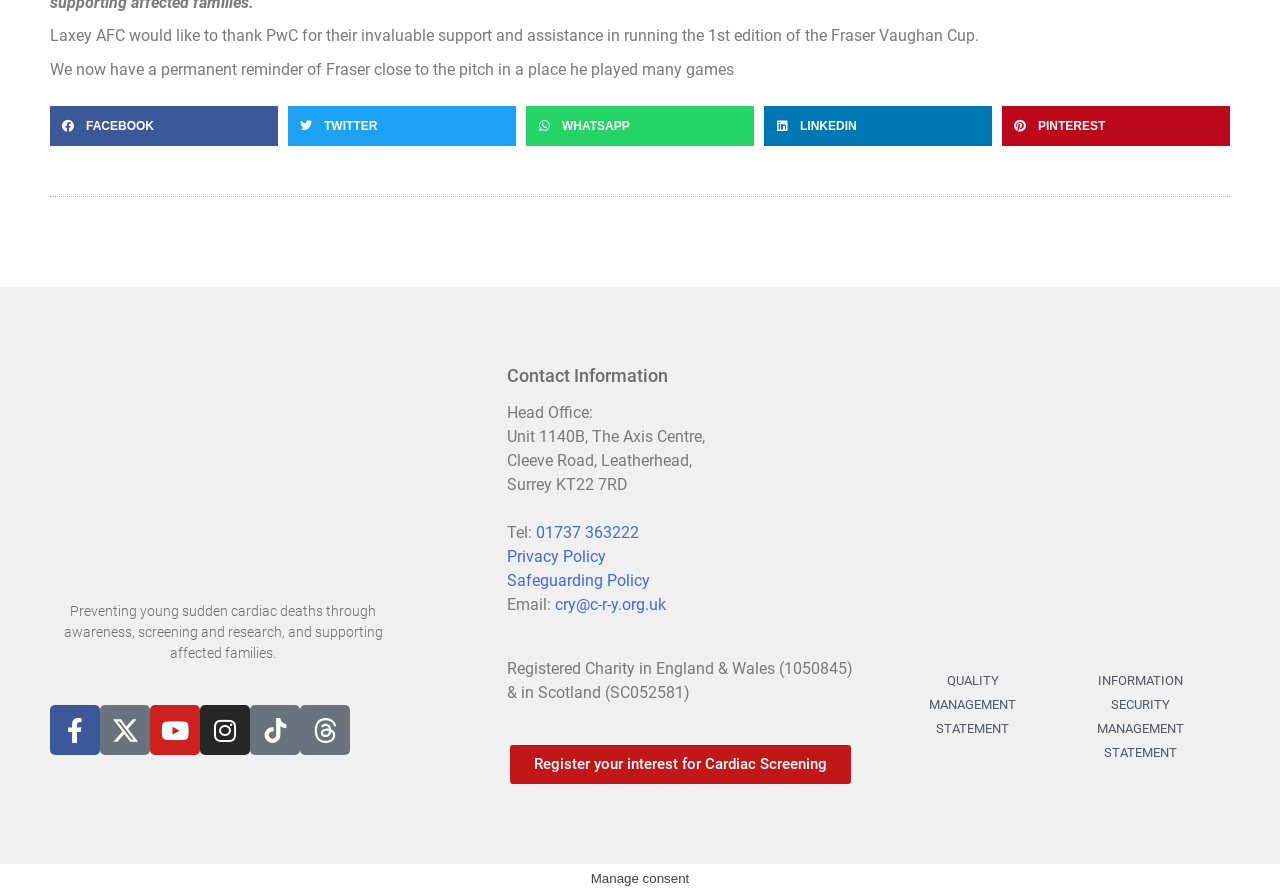Based on the element description, predict the bounding box coordinates (top-left x, top-left y, bottom-right x, bottom-right y) for the UI element in the screenshot: Privacy Policy

[0.396, 0.612, 0.473, 0.634]